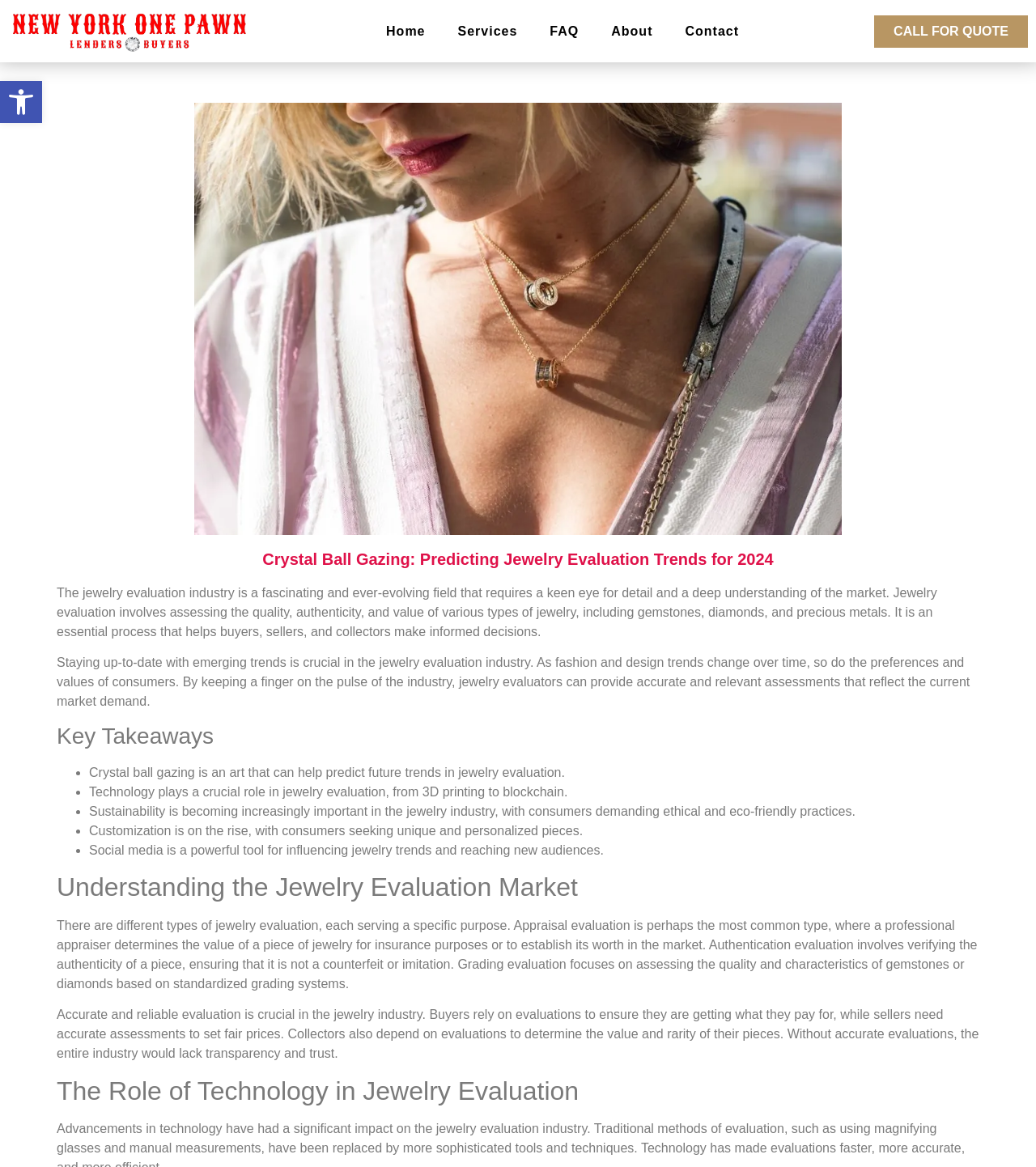Identify the coordinates of the bounding box for the element that must be clicked to accomplish the instruction: "Click the 'Contact' link".

[0.646, 0.011, 0.729, 0.043]